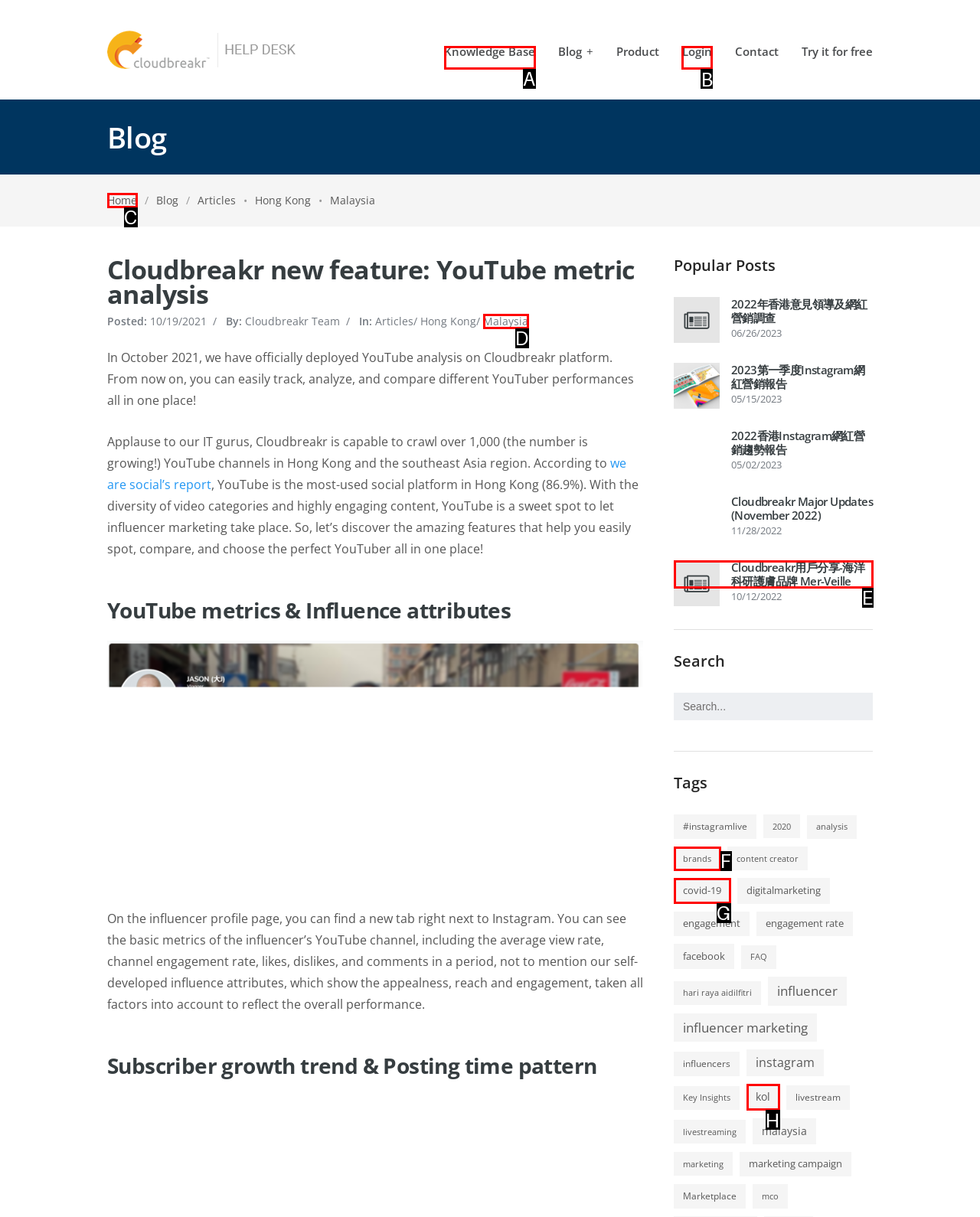What option should I click on to execute the task: Click on the 'Login' link? Give the letter from the available choices.

B